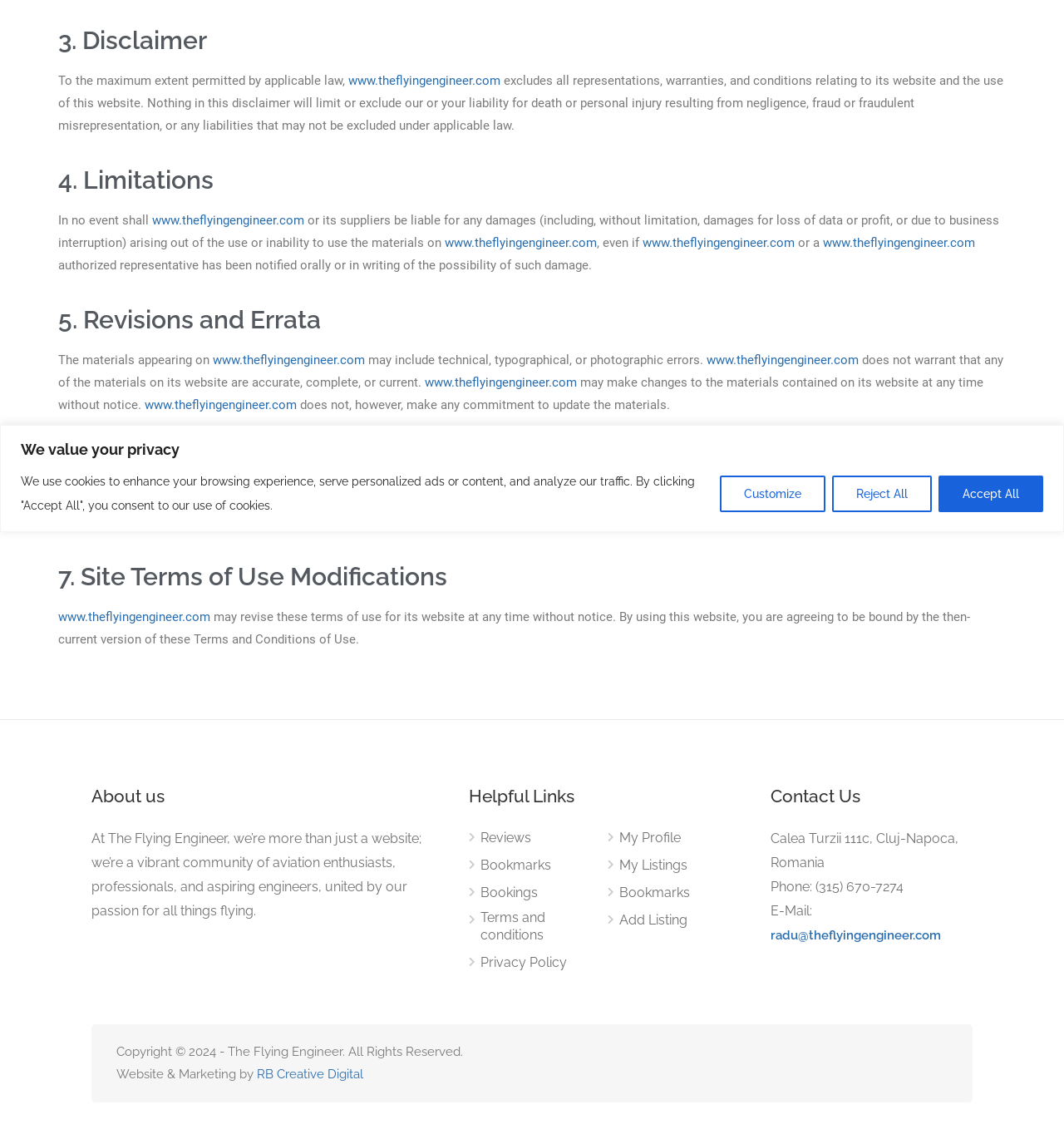Given the description of the UI element: "www.theflyingengineer.com", predict the bounding box coordinates in the form of [left, top, right, bottom], with each value being a float between 0 and 1.

[0.399, 0.328, 0.542, 0.341]